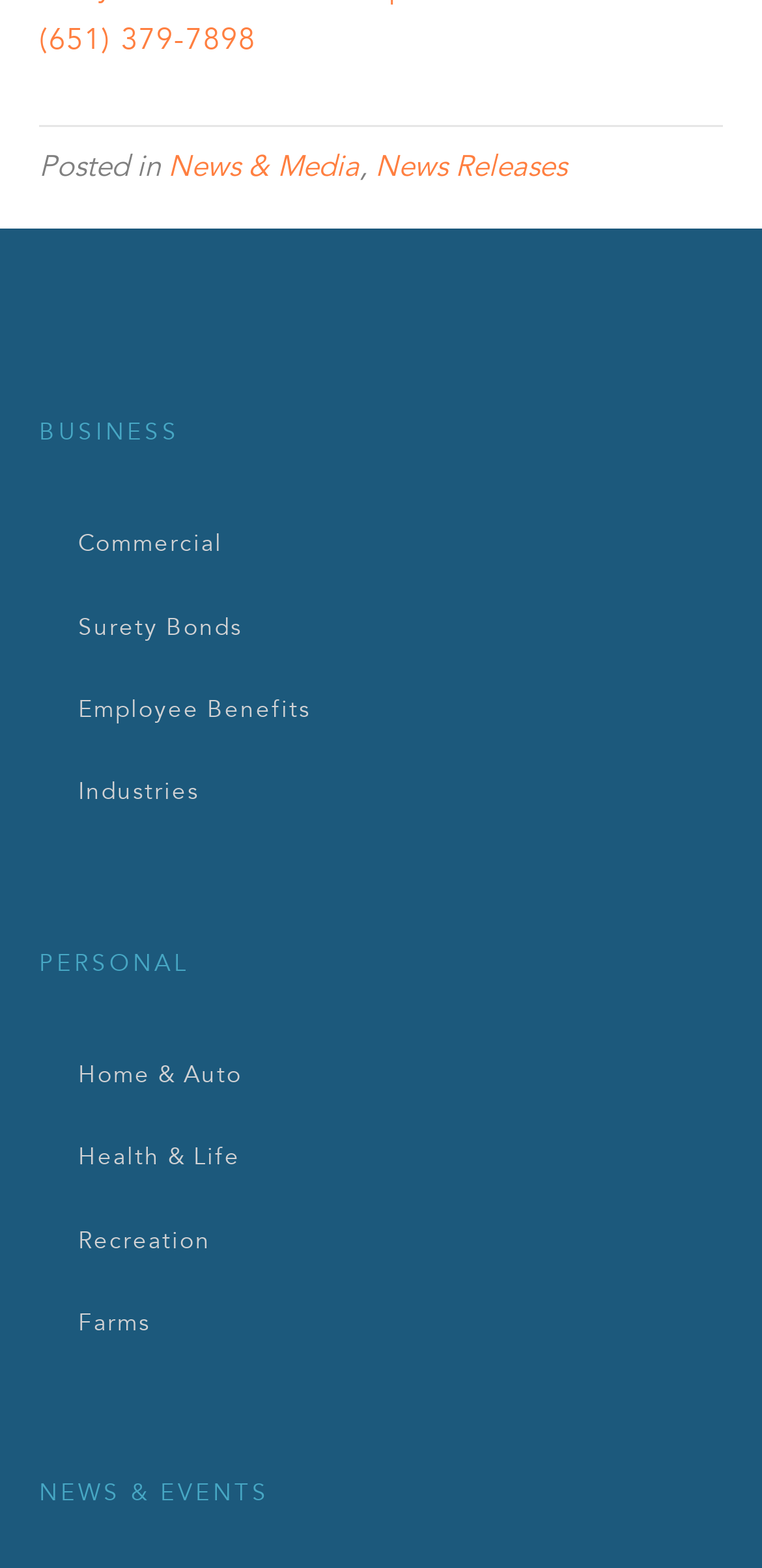Locate the bounding box coordinates of the element you need to click to accomplish the task described by this instruction: "click phone number".

[0.051, 0.014, 0.336, 0.037]